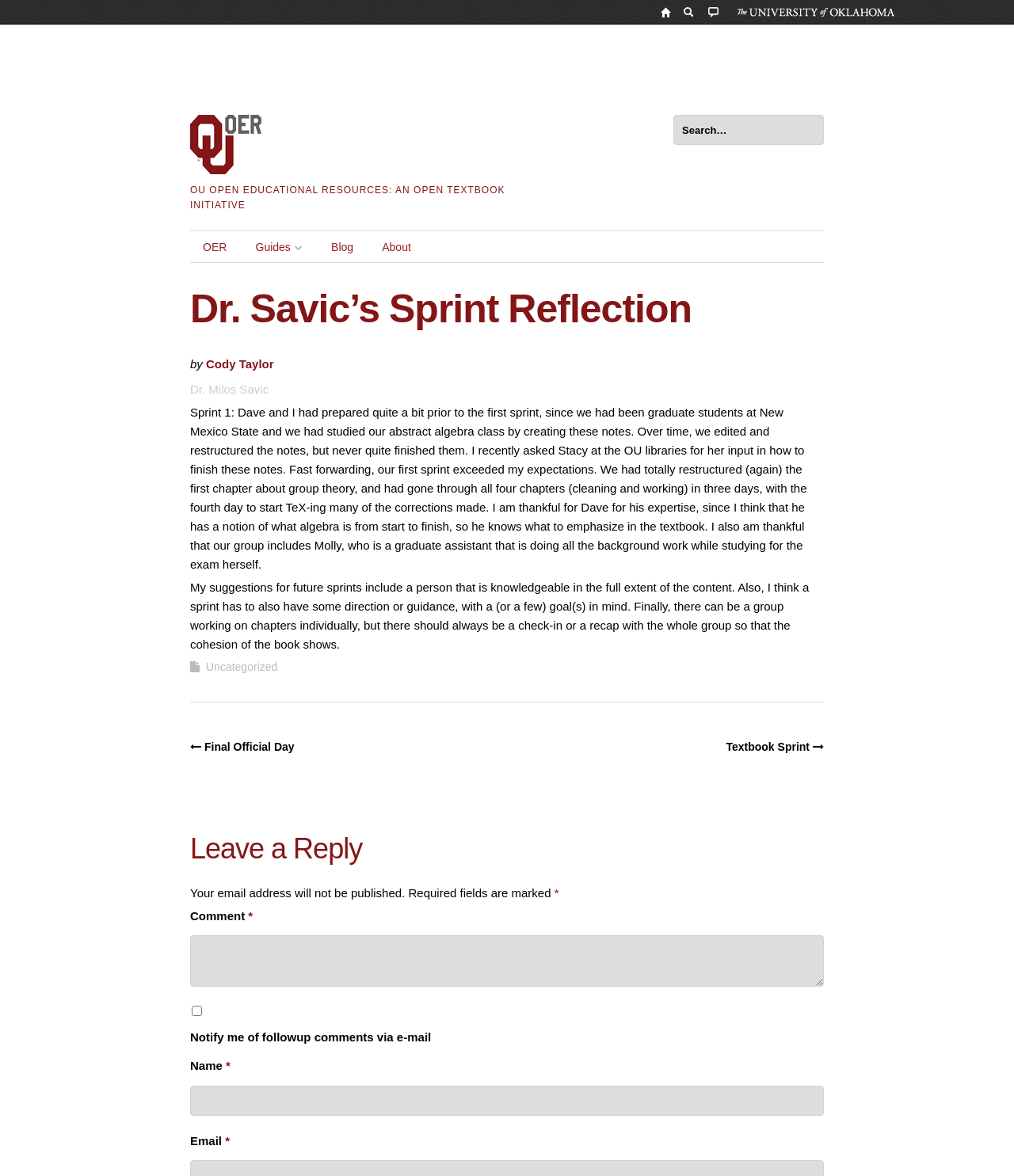Based on the visual content of the image, answer the question thoroughly: What is the suggestion for future sprints?

The answer can be found in the article section of the webpage, where the author suggests that a person knowledgeable in the full extent of the content should be part of the sprint, along with direction or guidance and a check-in or recap with the whole group.